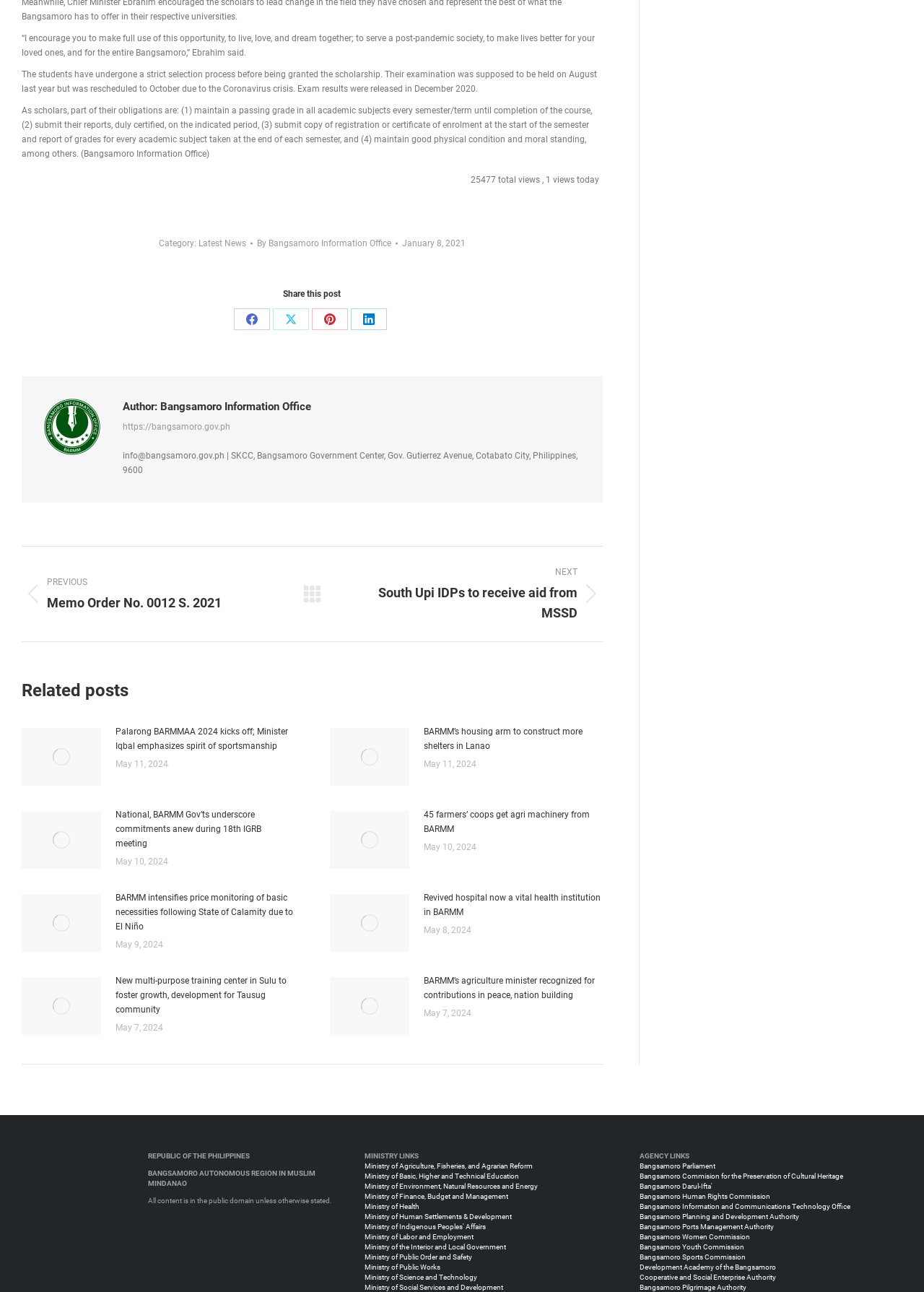What is the date of this post?
Provide a comprehensive and detailed answer to the question.

I found the answer by looking at the text 'January 8, 2021' located at the top middle section of the webpage.